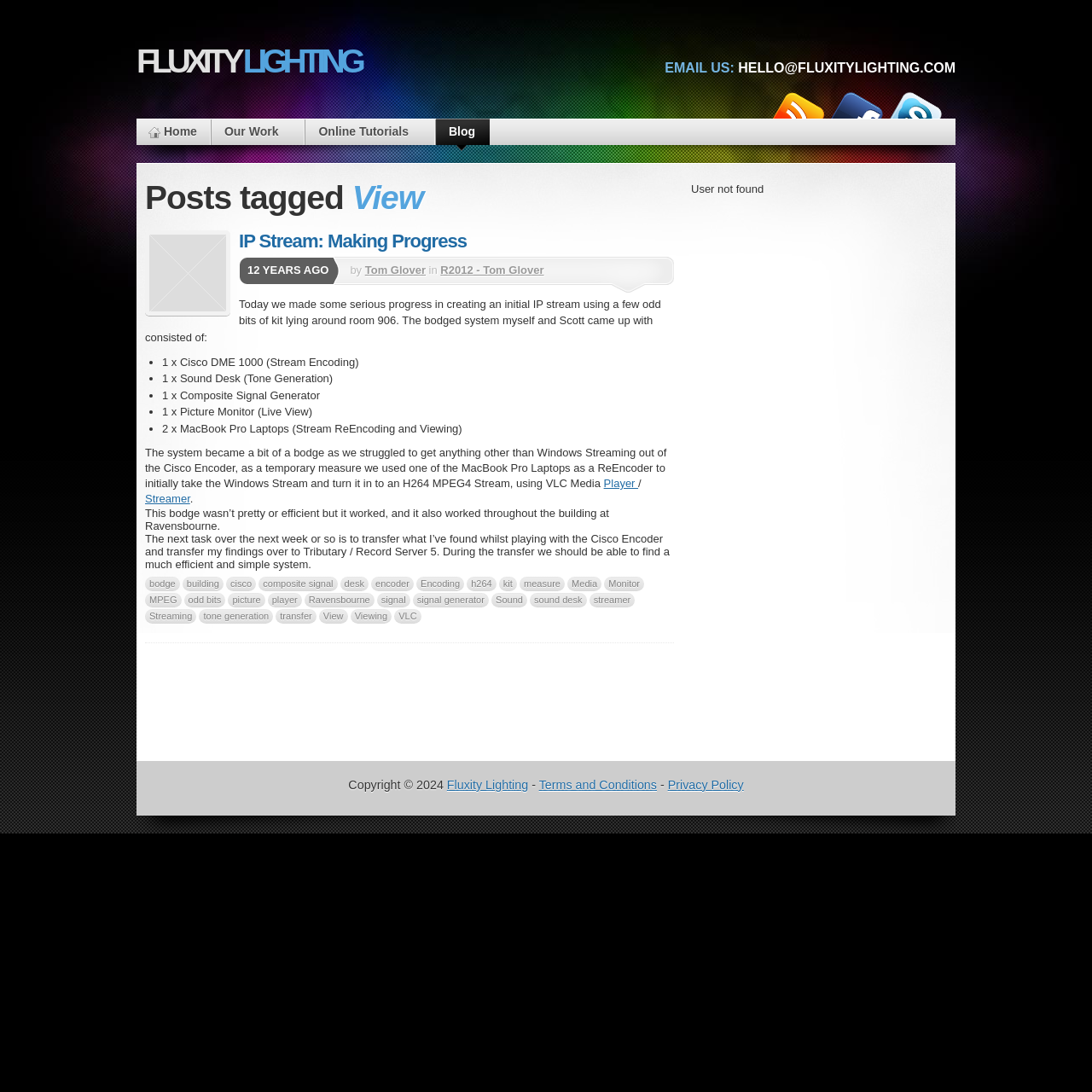Answer the question in a single word or phrase:
Who wrote the blog post?

Tom Glover